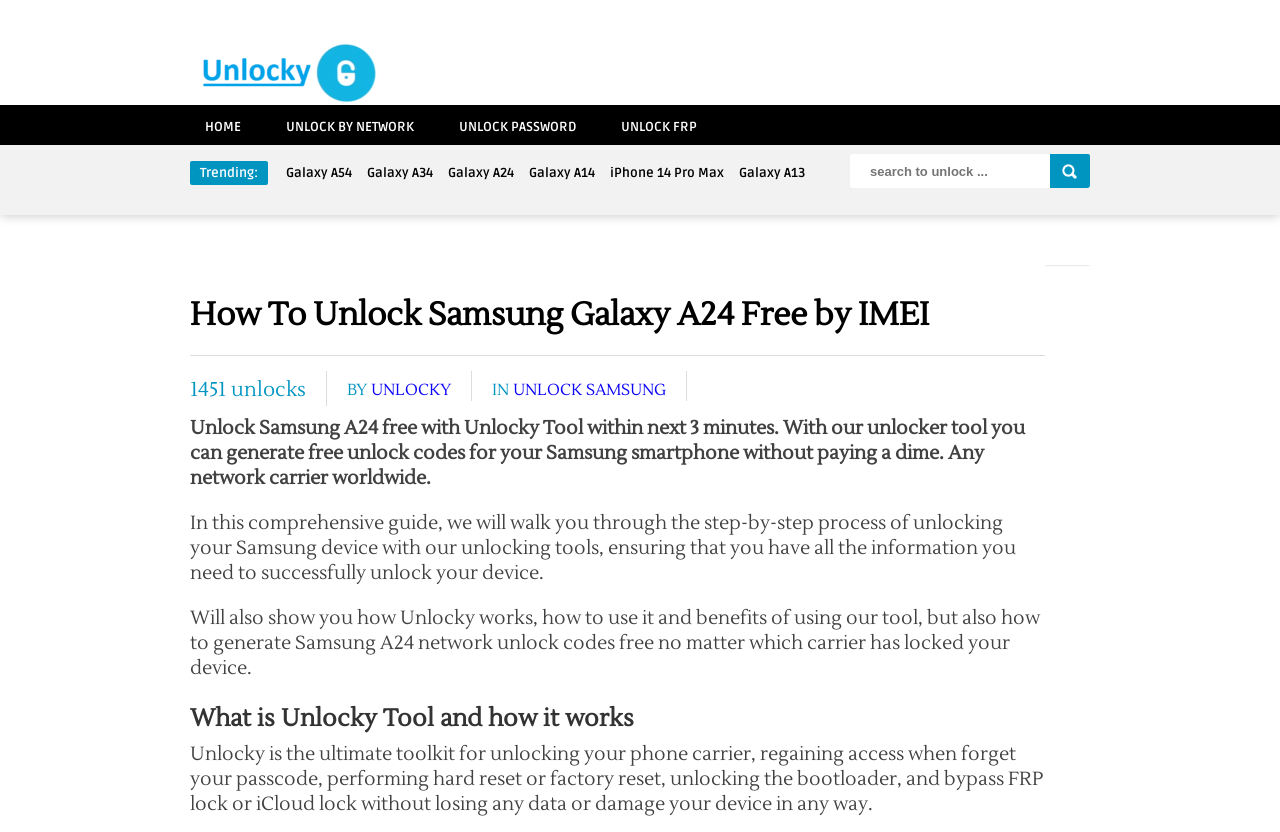Summarize the webpage in an elaborate manner.

The webpage is about unlocking Samsung Galaxy A24 devices using Unlocky, a tool that generates unlock codes instantly. At the top, there is an image of the Unlocky logo, followed by a navigation menu with links to "HOME", "UNLOCK PASSWORD", and "UNLOCK FRP". 

Below the navigation menu, there is a section titled "UNLOCK BY NETWORK" with a list of trending devices, including Galaxy A54, Galaxy A34, Galaxy A24, Galaxy A14, iPhone 14 Pro Max, and Galaxy A13. Next to this list, there is a search box with a "Search" button.

The main content of the webpage is divided into sections. The first section has a heading "How To Unlock Samsung Galaxy A24 Free by IMEI" and provides information about unlocking Samsung Galaxy A24 devices using Unlocky. There is a statistic mentioning 1451 unlocks, and a brief description of the Unlocky tool.

The following sections provide a step-by-step guide on how to unlock Samsung devices using Unlocky, including how to generate free unlock codes, and the benefits of using the tool. There is also a section that explains what Unlocky is and how it works, describing its features and capabilities.

Throughout the webpage, there are several links and buttons, including a separator line that divides the content into sections. Overall, the webpage is focused on providing information and guidance on how to unlock Samsung Galaxy A24 devices using Unlocky.